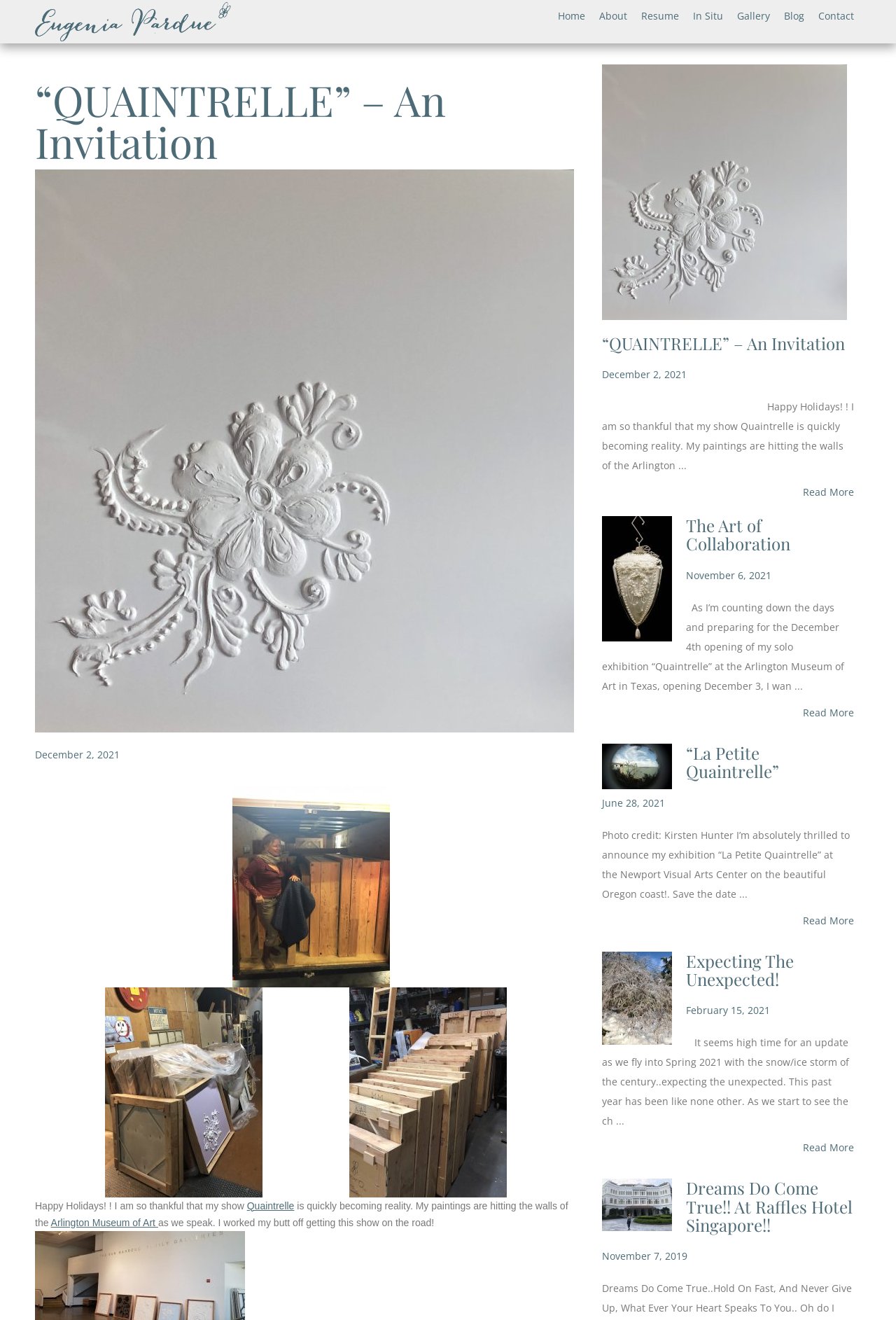Please find the top heading of the webpage and generate its text.

“QUAINTRELLE” – An Invitation